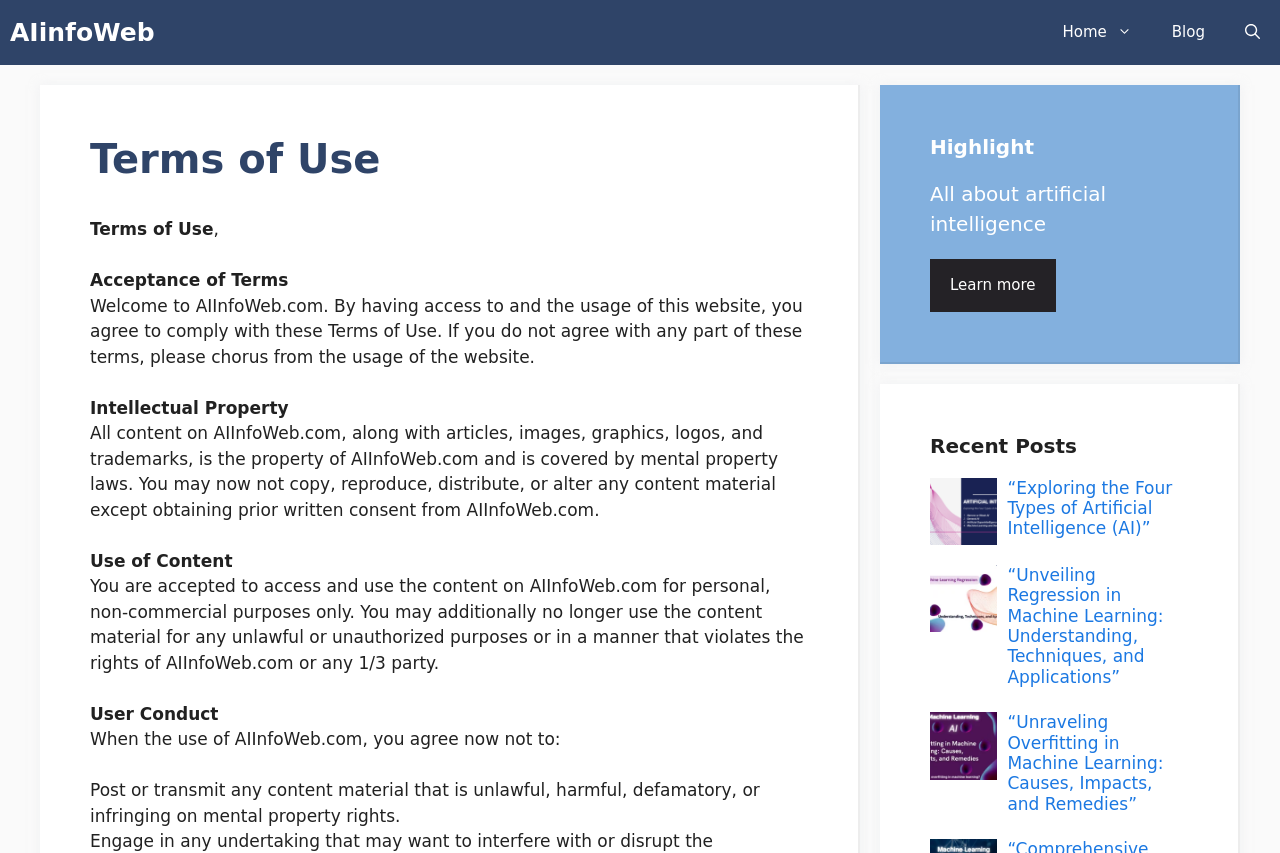Can you find and generate the webpage's heading?

Terms of Use